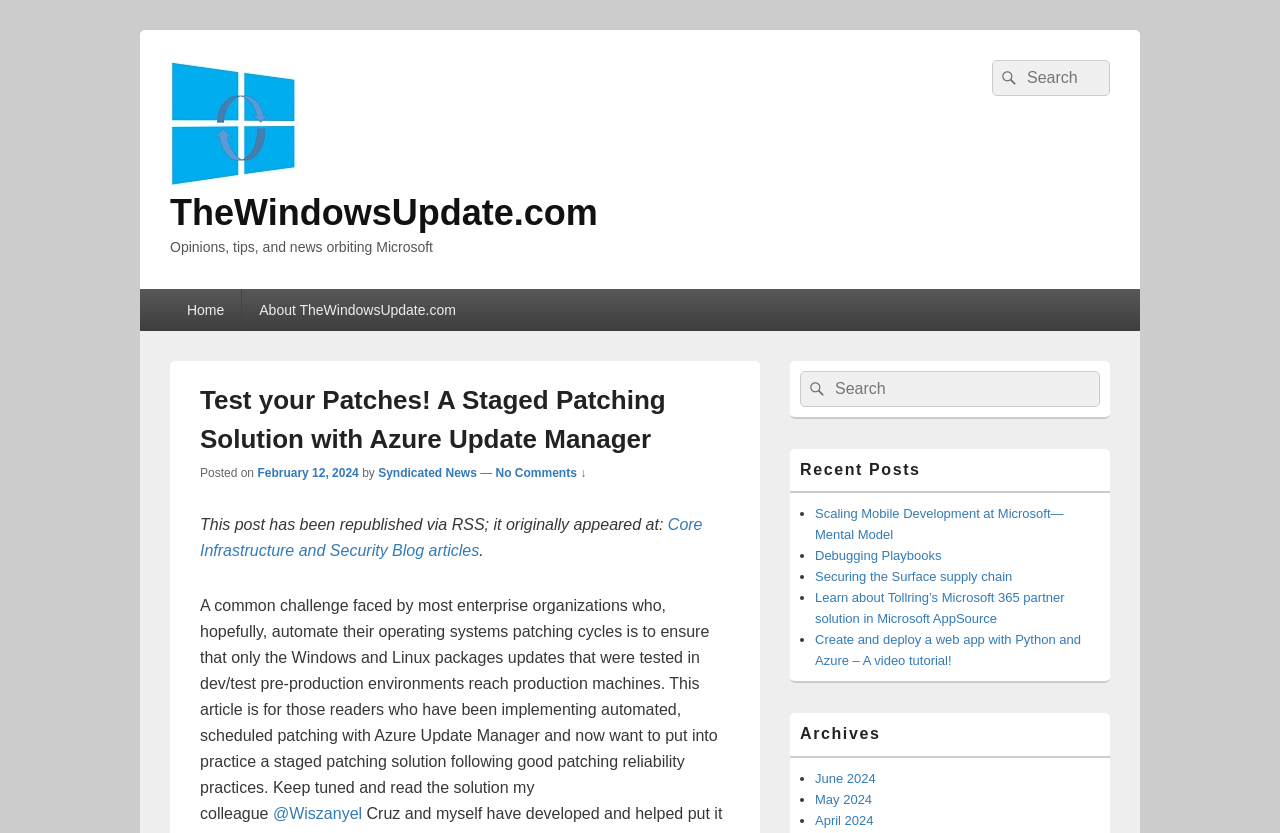Determine the bounding box coordinates for the clickable element to execute this instruction: "Search for something in the sidebar". Provide the coordinates as four float numbers between 0 and 1, i.e., [left, top, right, bottom].

[0.625, 0.445, 0.859, 0.488]